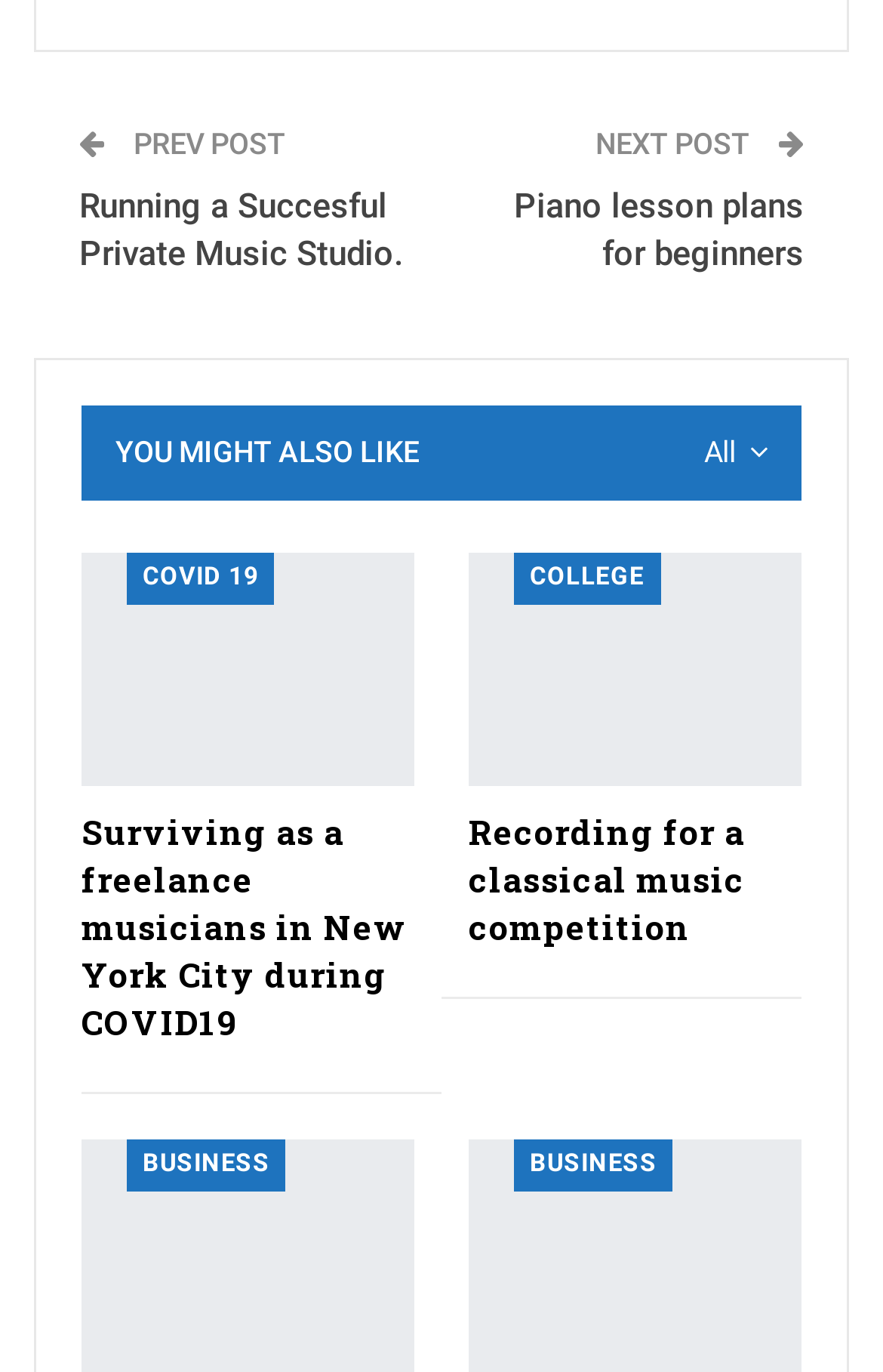Using the provided element description "Business services", determine the bounding box coordinates of the UI element.

None